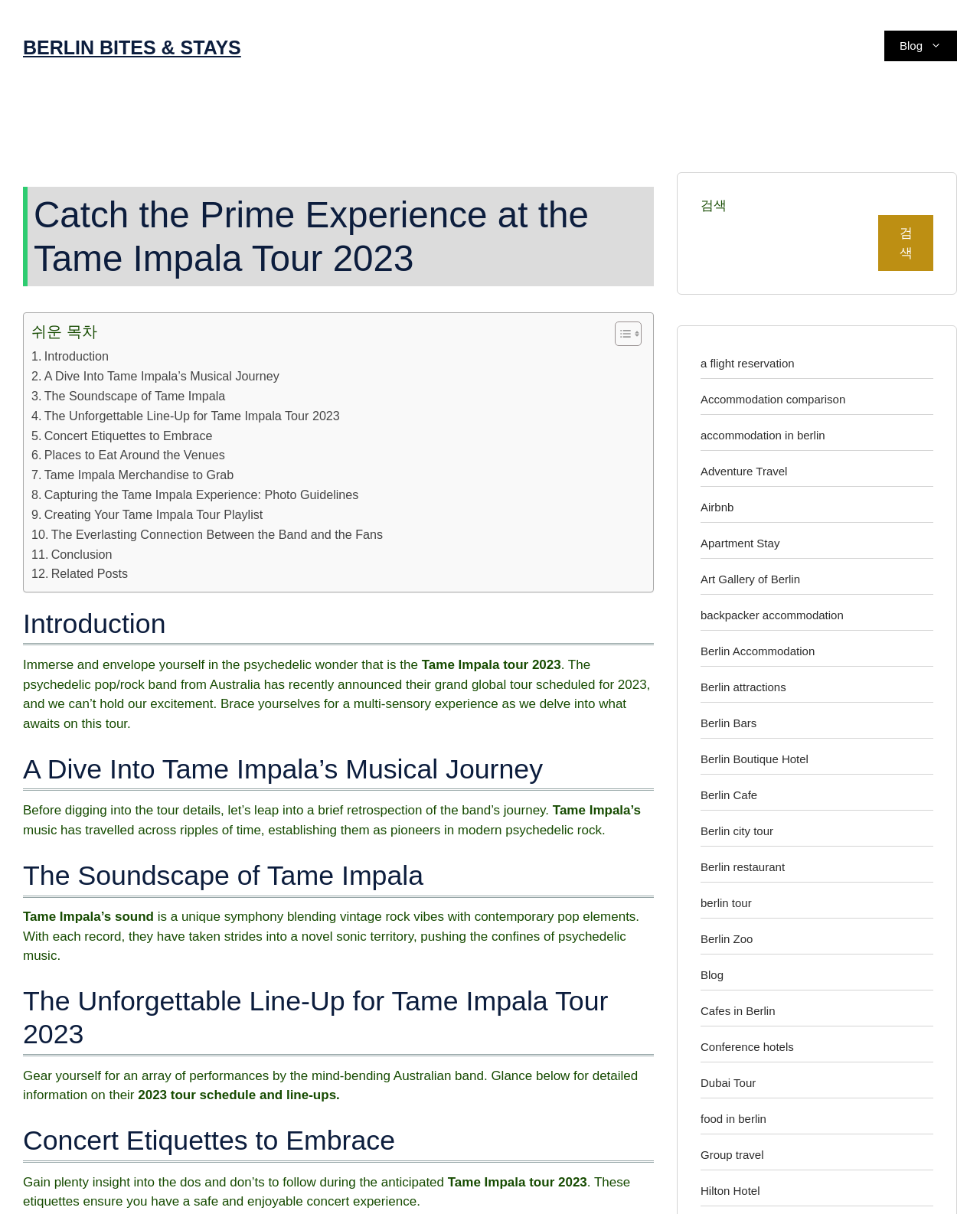What is the name of the band mentioned on this webpage?
Provide a short answer using one word or a brief phrase based on the image.

Tame Impala